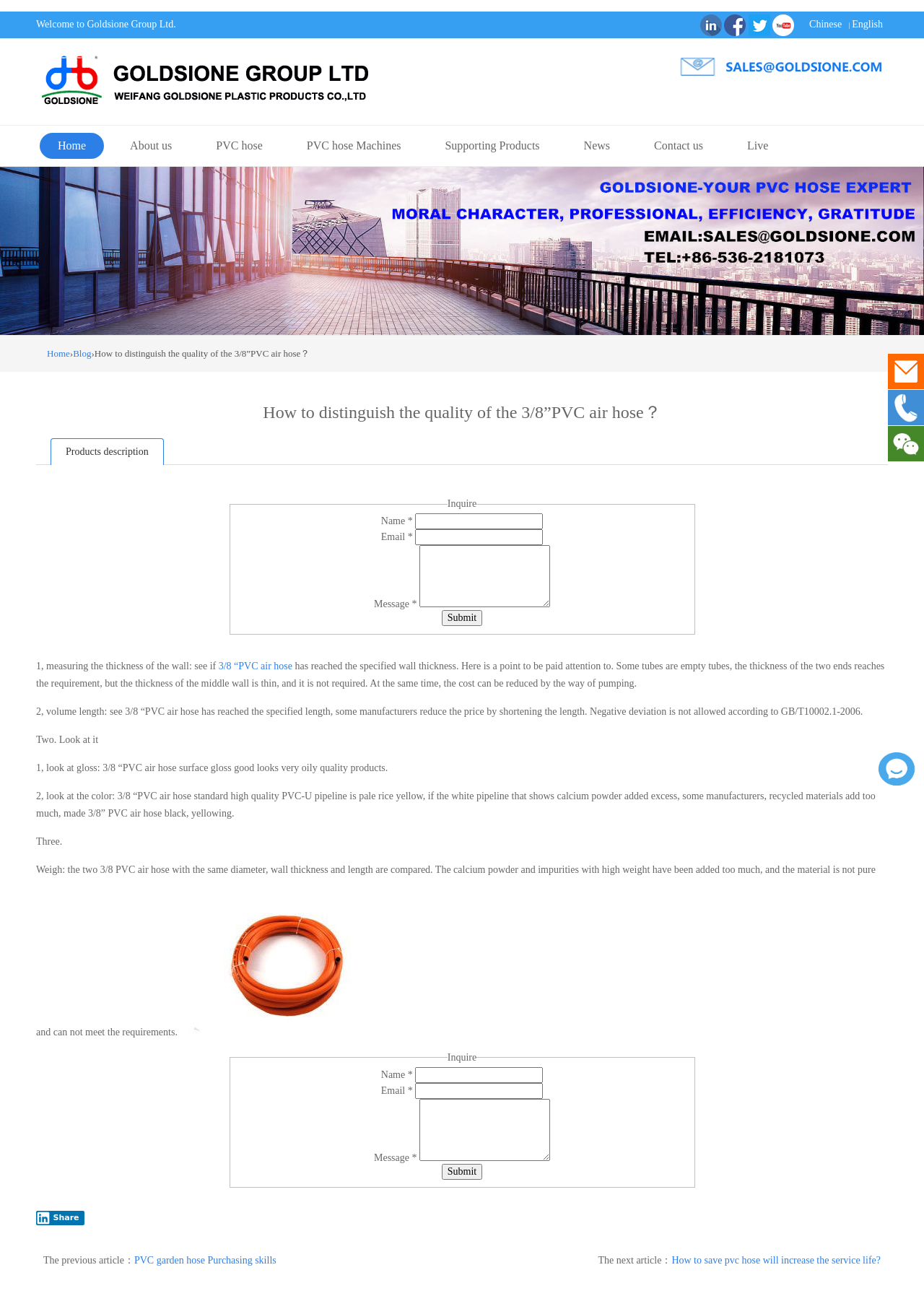What is the purpose of the 'Inquire' form?
Using the image provided, answer with just one word or phrase.

To send a message